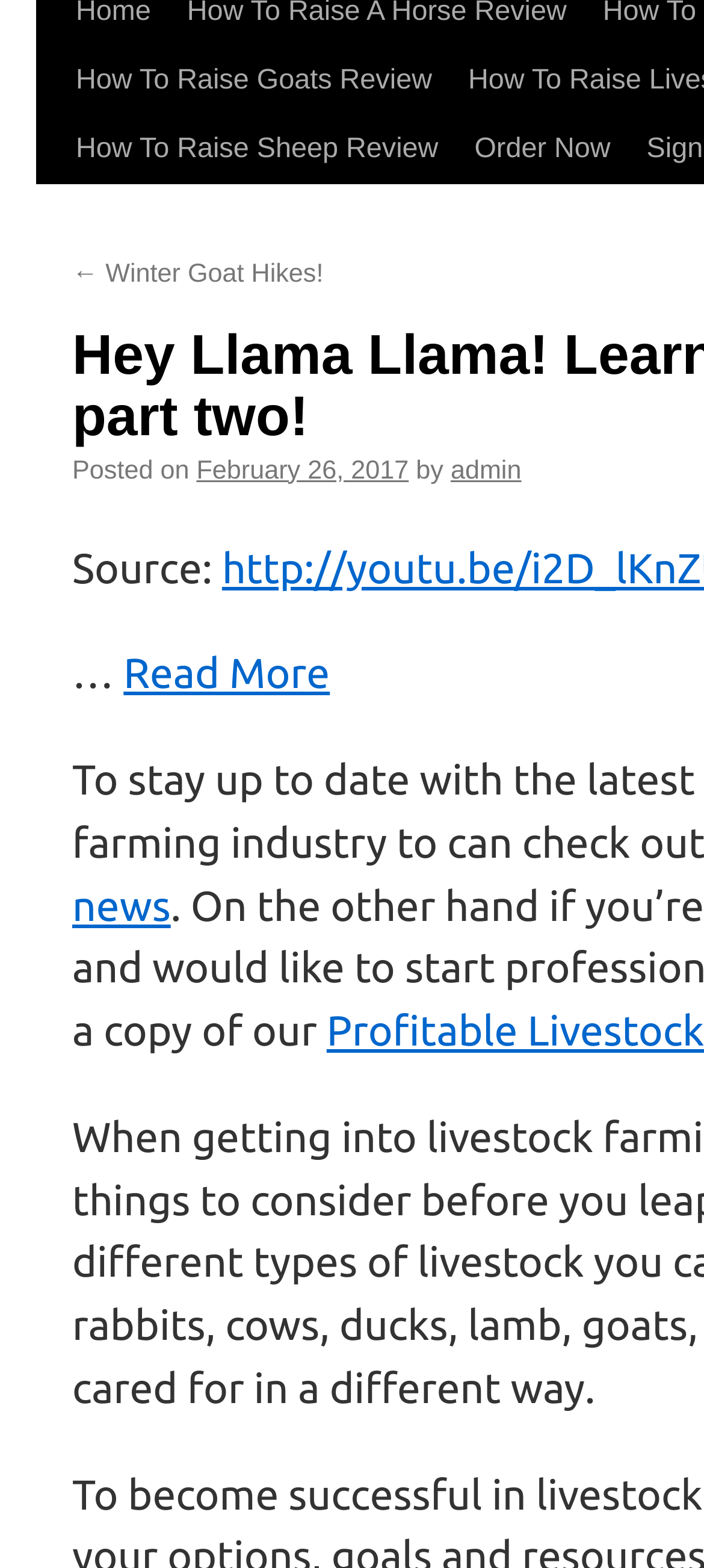Given the element description admin, predict the bounding box coordinates for the UI element in the webpage screenshot. The format should be (top-left x, top-left y, bottom-right x, bottom-right y), and the values should be between 0 and 1.

[0.64, 0.335, 0.741, 0.353]